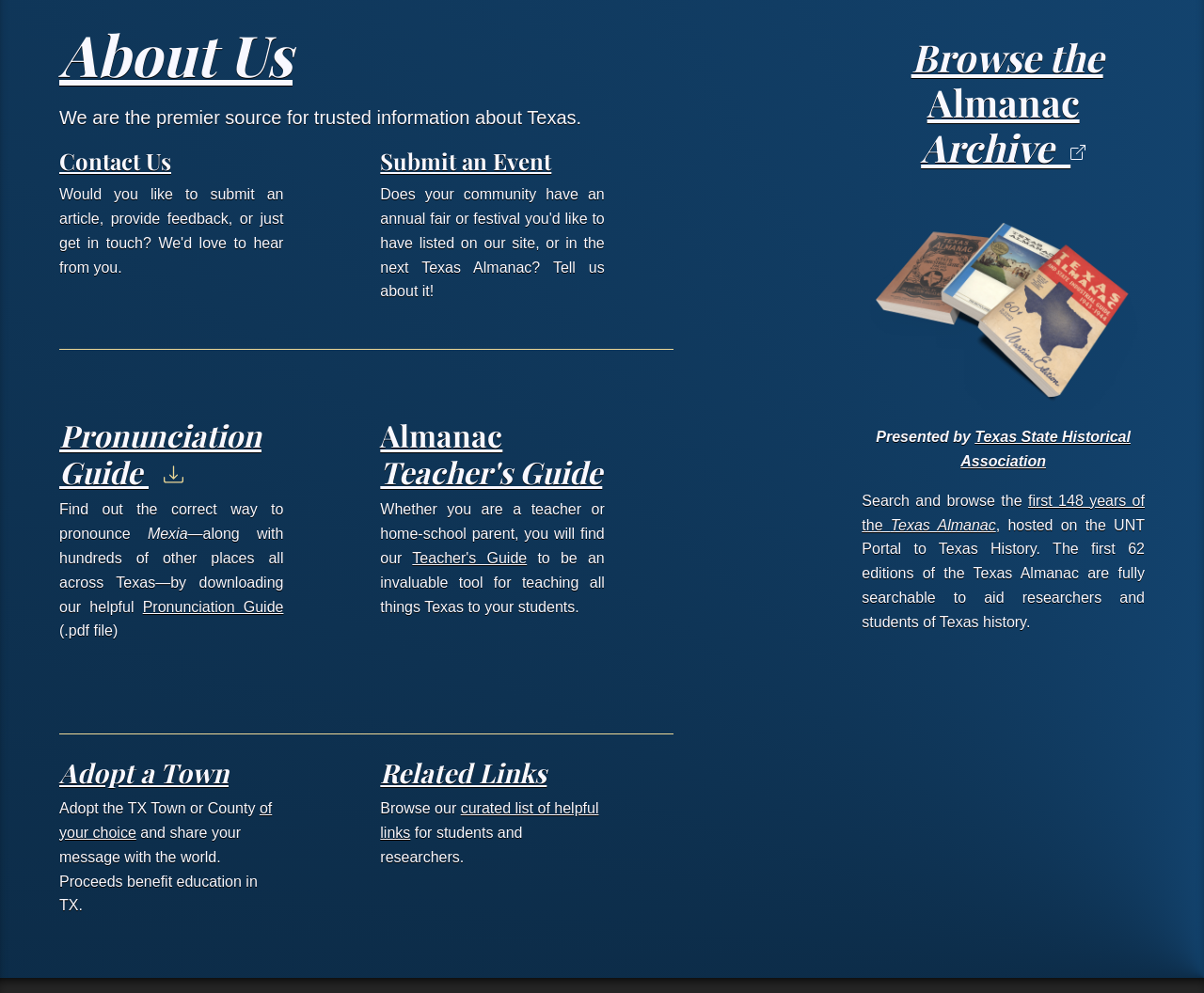Who presents the Almanac Archive?
Look at the image and construct a detailed response to the question.

The text 'Presented by Texas State Historical Association' is mentioned in the Almanac Archive section, indicating that the association is the presenter of the archive.